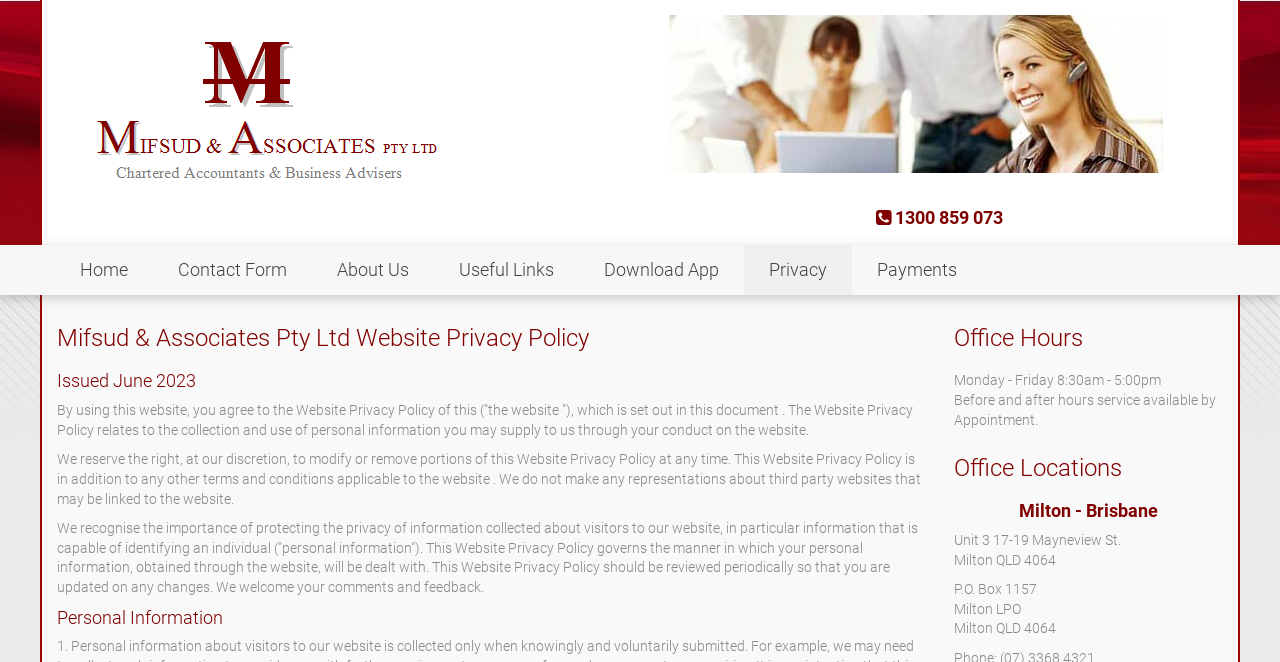Indicate the bounding box coordinates of the element that must be clicked to execute the instruction: "Click the Mifsud & Associates - Tax Accountant, Tax Advice, Tax Services Brisbane link". The coordinates should be given as four float numbers between 0 and 1, i.e., [left, top, right, bottom].

[0.045, 0.131, 0.357, 0.194]